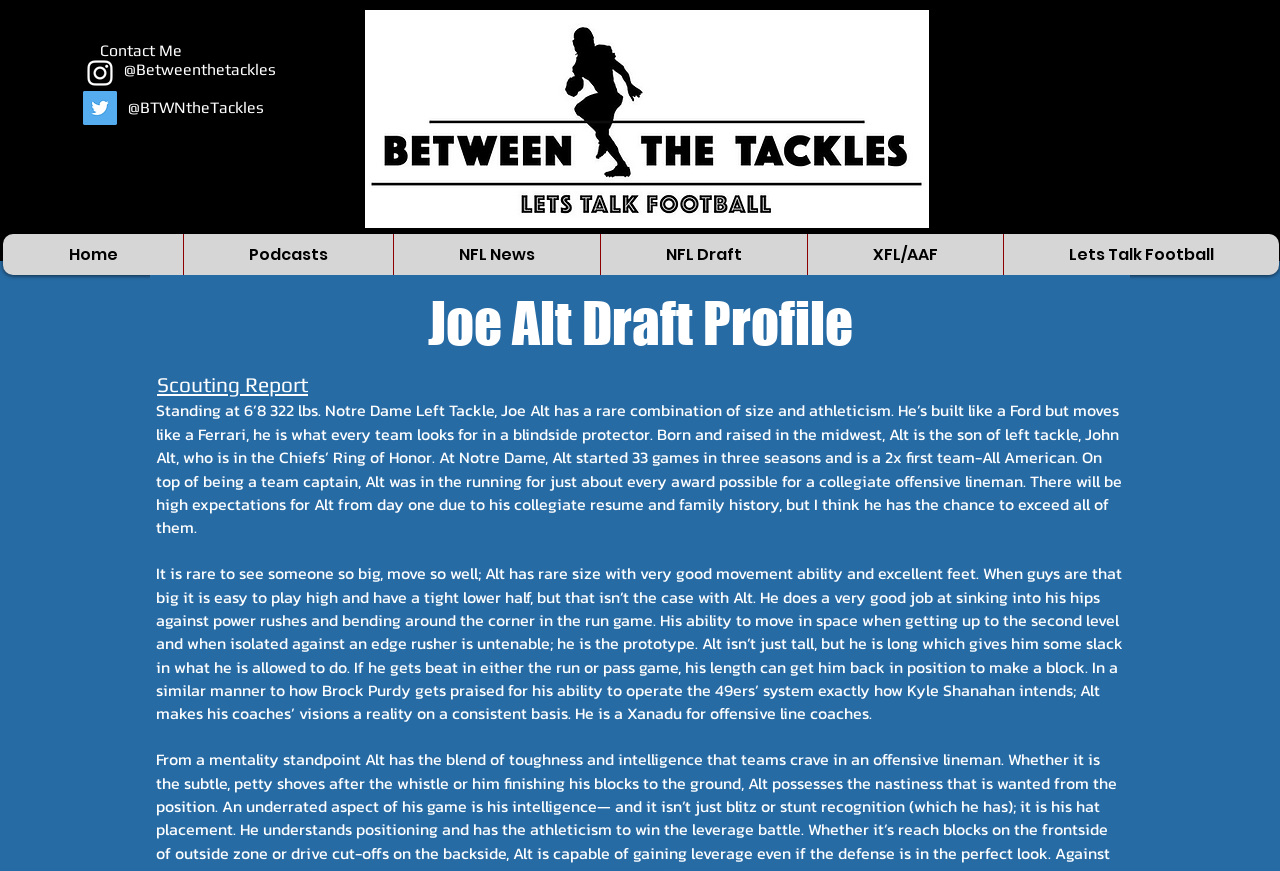Please give a short response to the question using one word or a phrase:
How many games did Joe Alt start in three seasons?

33